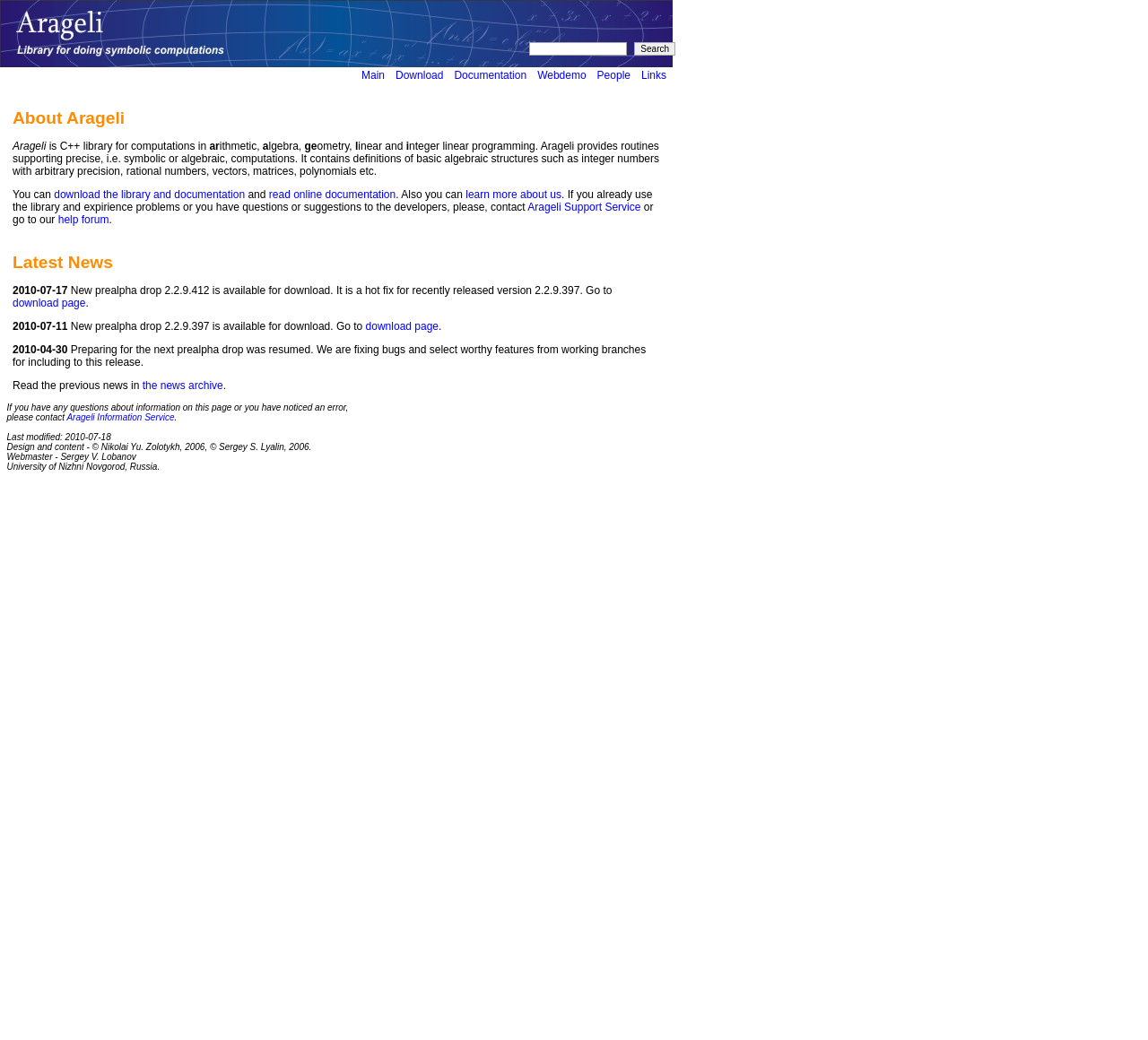Given the element description: "download the library and documentation", predict the bounding box coordinates of this UI element. The coordinates must be four float numbers between 0 and 1, given as [left, top, right, bottom].

[0.047, 0.181, 0.213, 0.193]